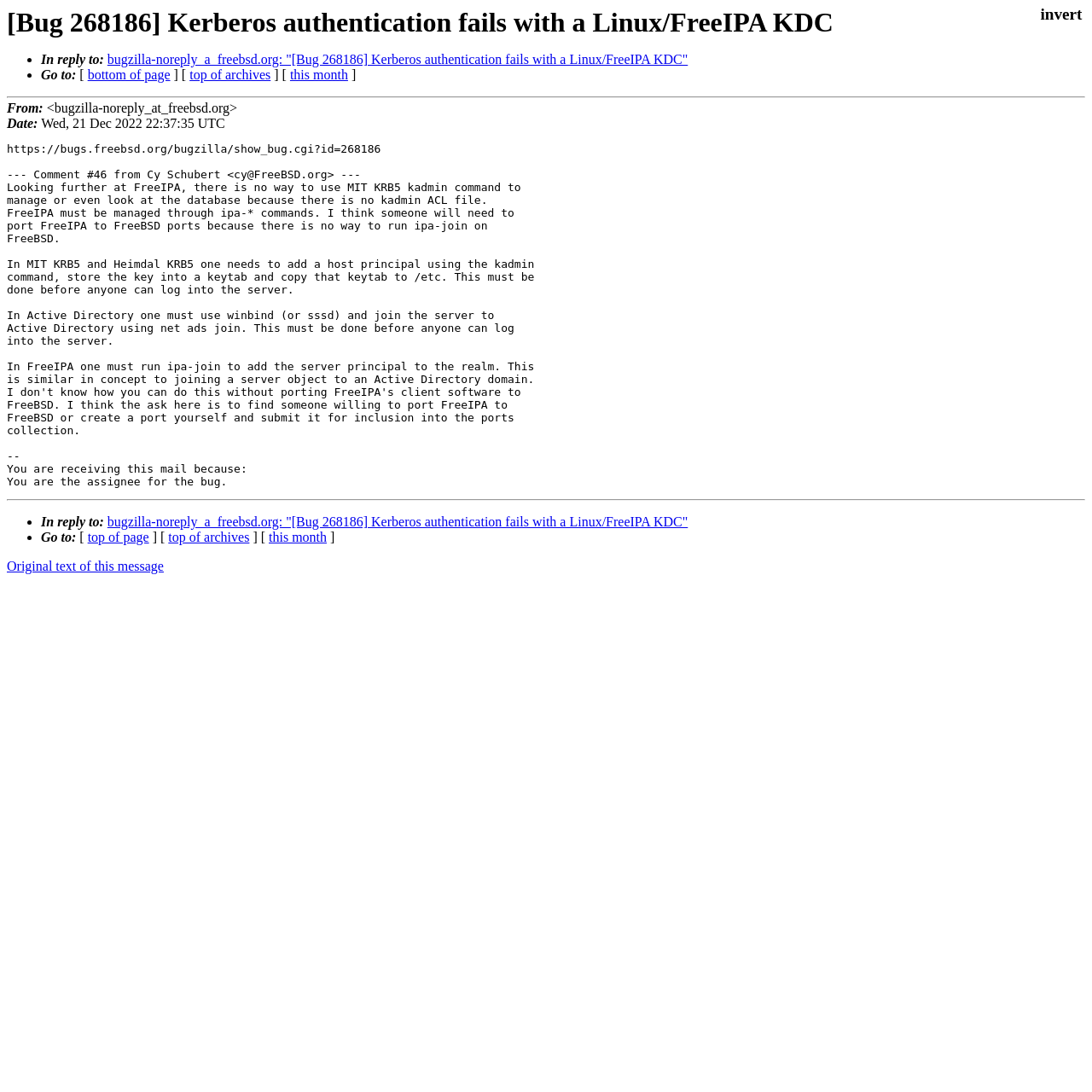Given the webpage screenshot, identify the bounding box of the UI element that matches this description: "this month".

[0.266, 0.062, 0.319, 0.075]